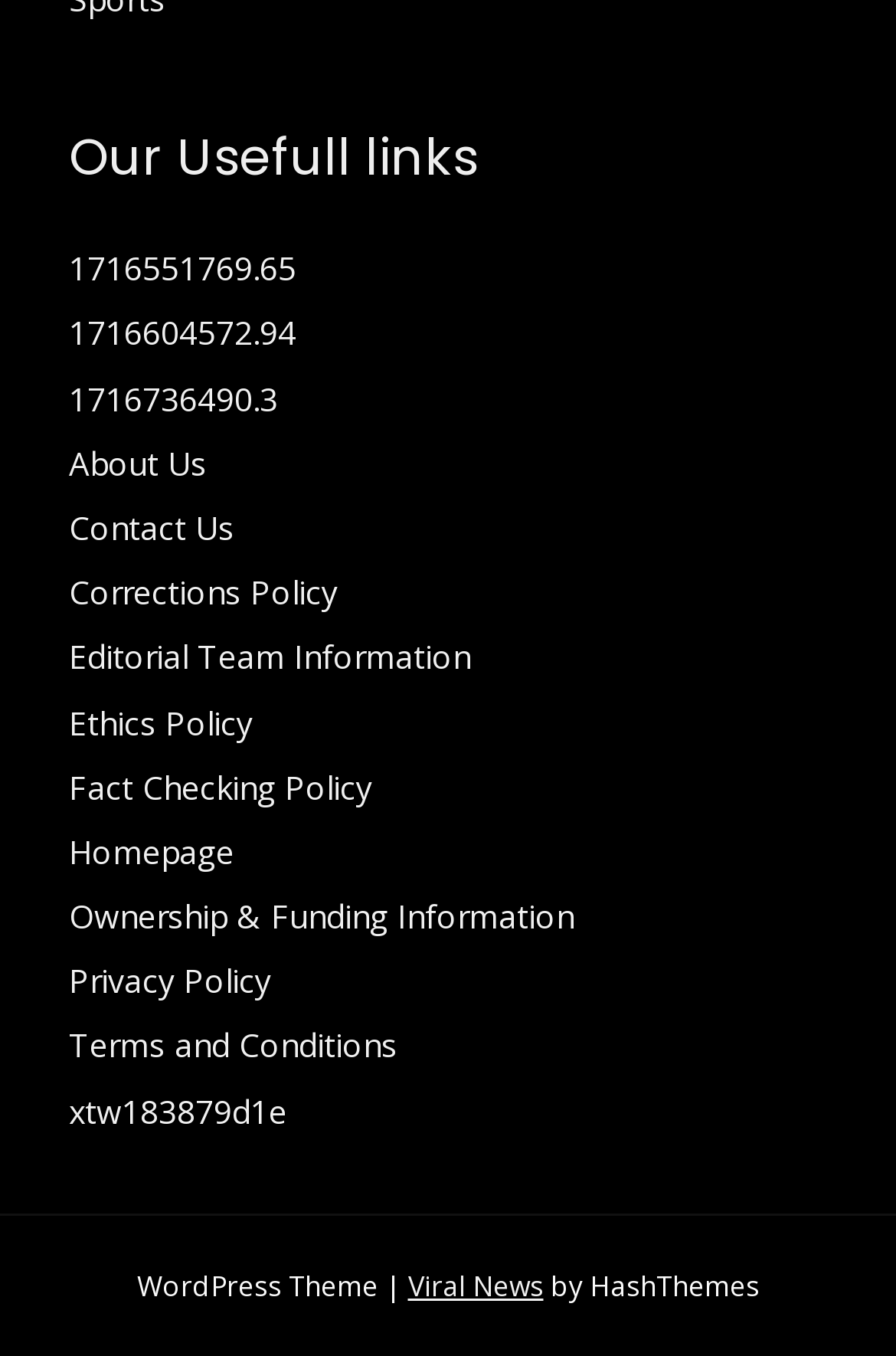What is the title of the first link?
Using the picture, provide a one-word or short phrase answer.

1716551769.65